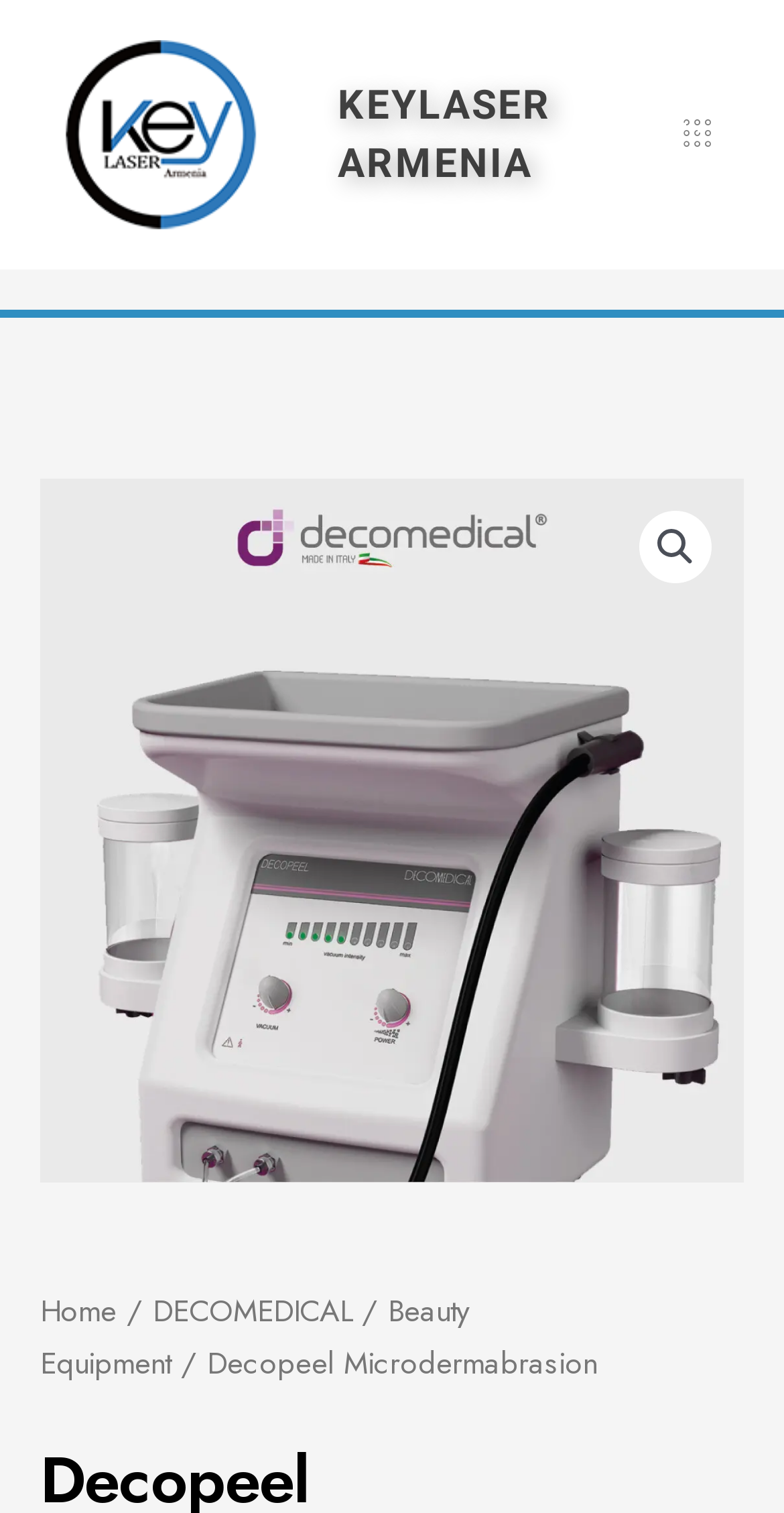What is the purpose of the button with the hamburger icon? Please answer the question using a single word or phrase based on the image.

Navigation